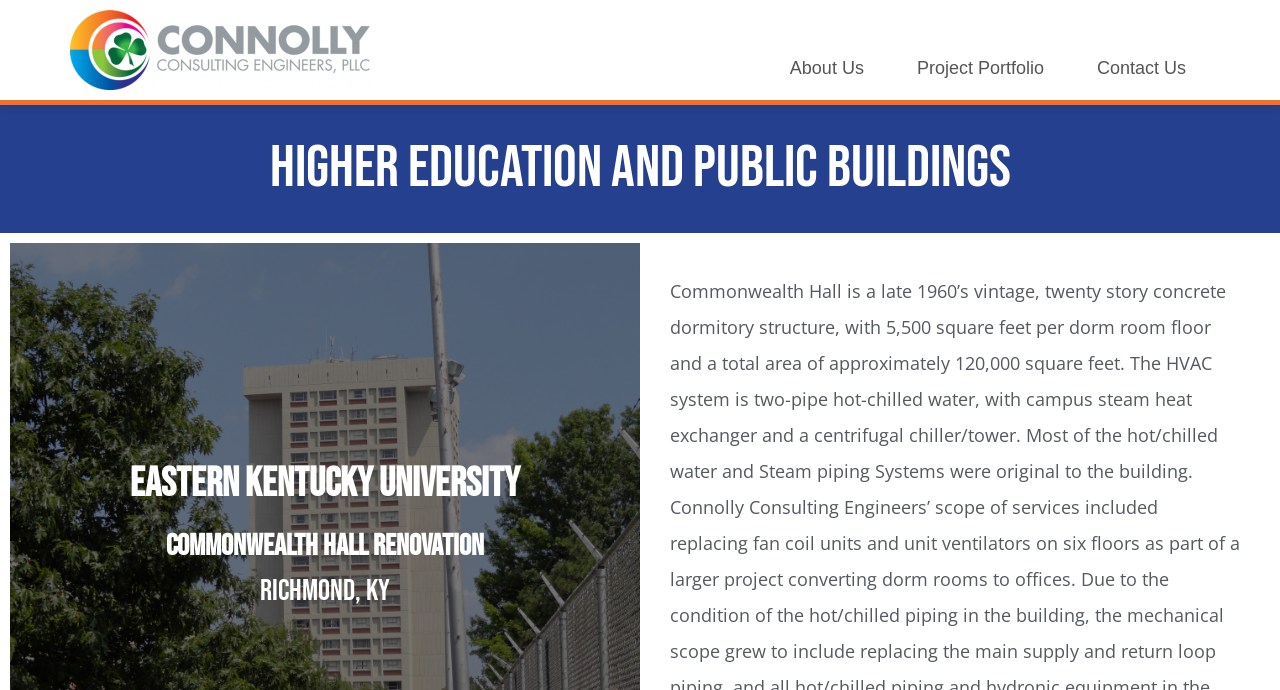Answer succinctly with a single word or phrase:
What are the main sections of the webpage?

About Us, Project Portfolio, Contact Us